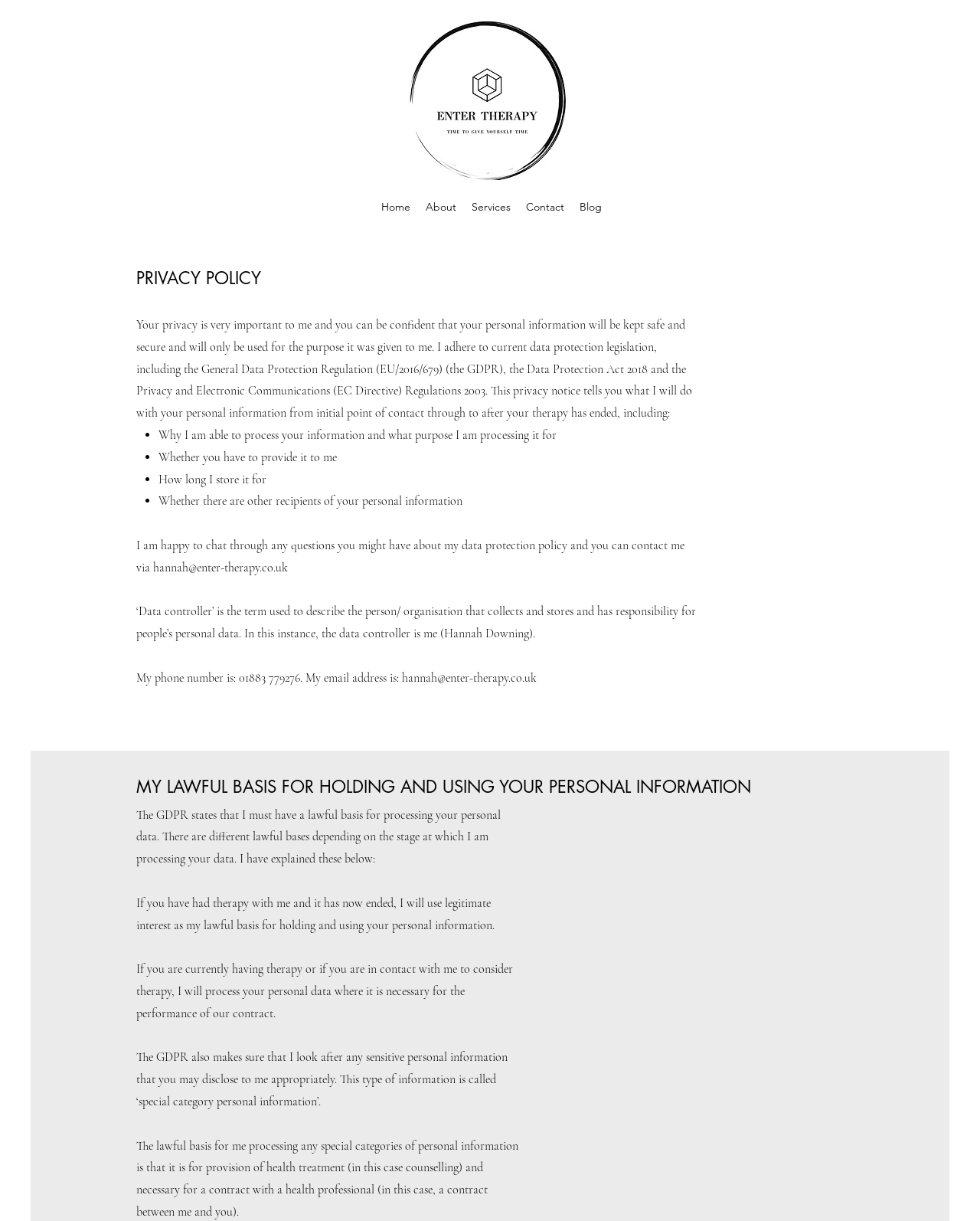Please provide a detailed answer to the question below based on the screenshot: 
What is the purpose of the website?

Based on the webpage content, it appears that the website is related to therapy services, and the privacy policy is being described, indicating that the website is used for therapy purposes.